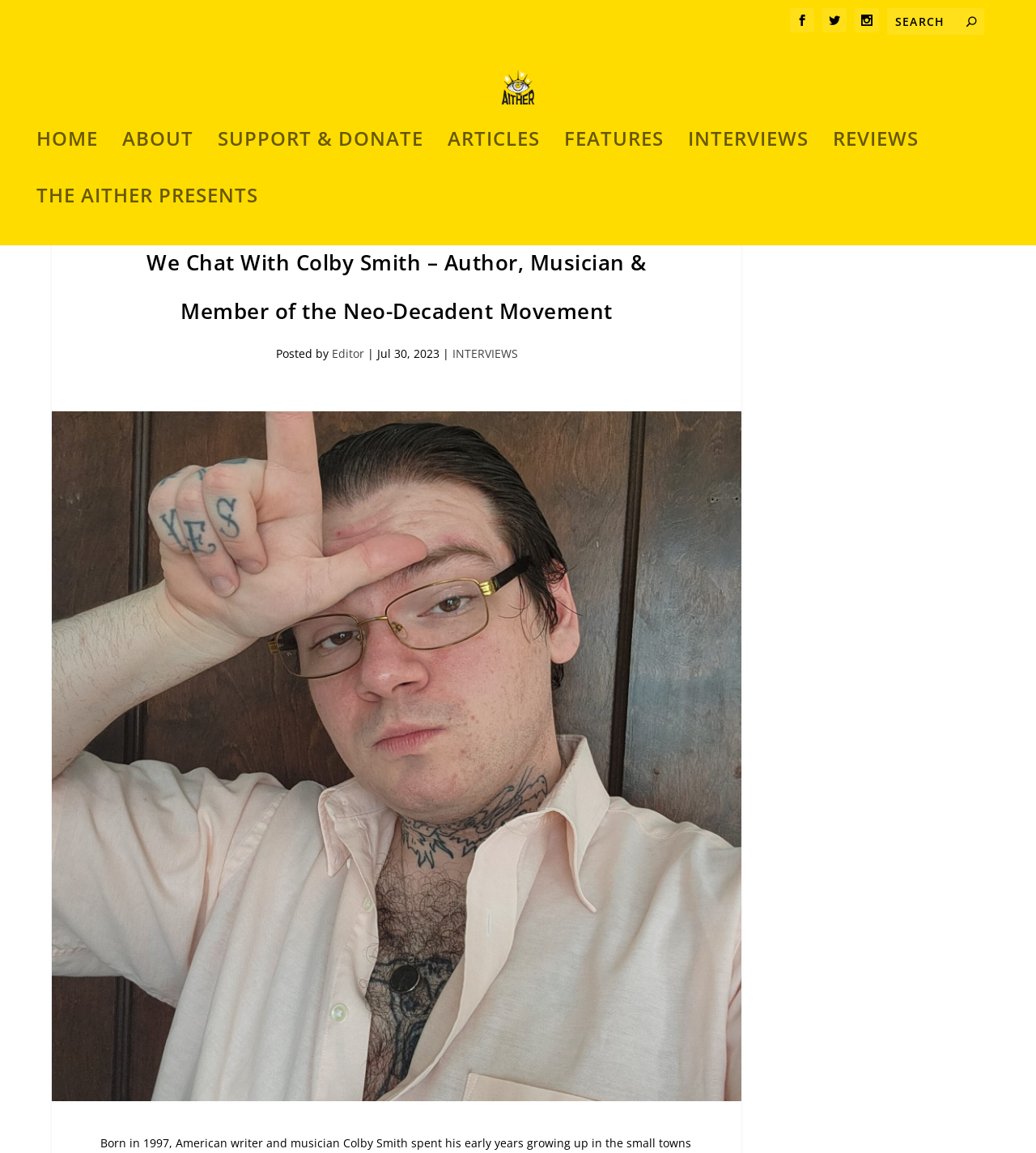How many navigation links are there?
Please provide a single word or phrase as your answer based on the image.

9